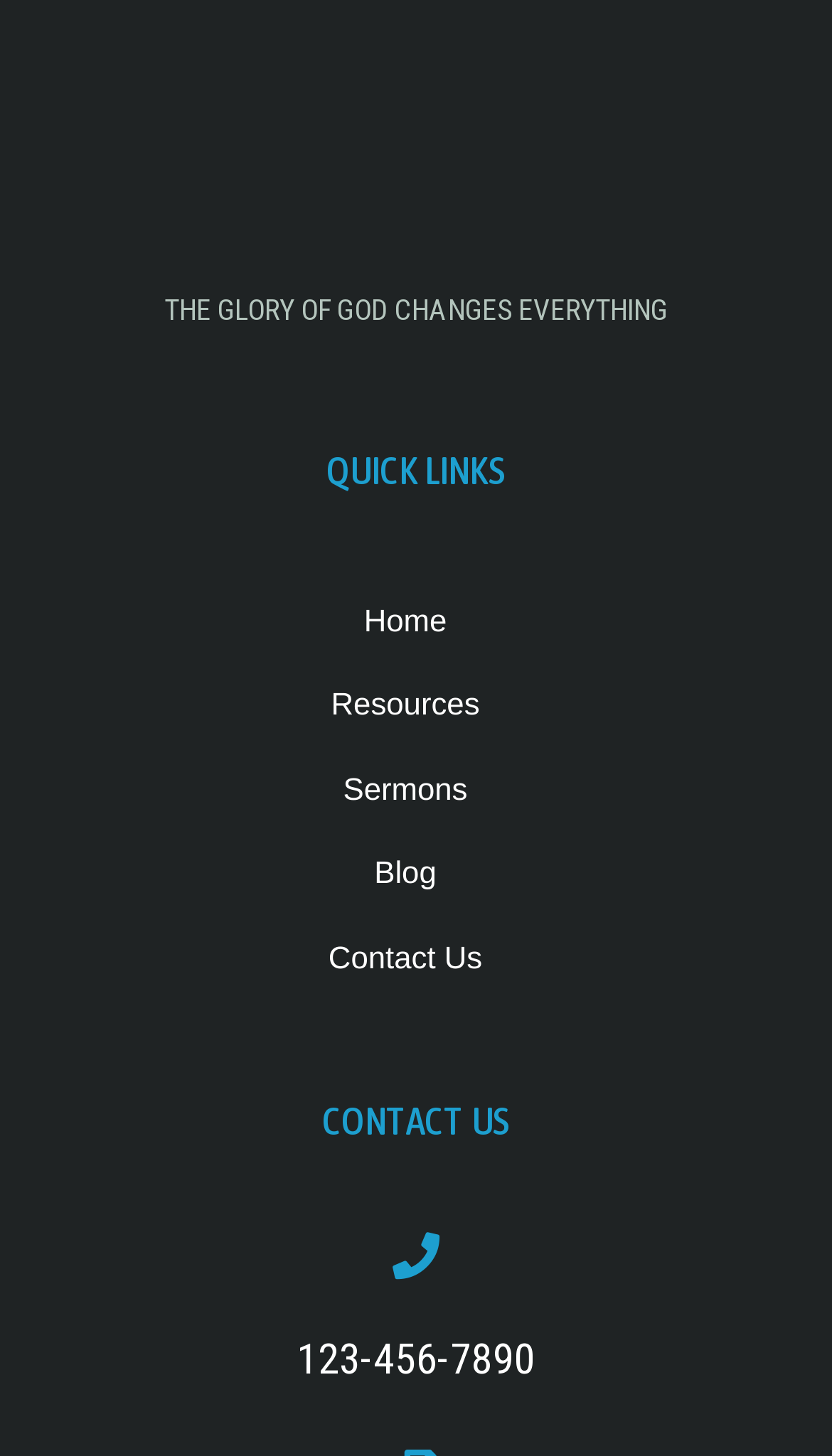What is the phone number to contact?
Look at the image and respond to the question as thoroughly as possible.

I found the phone number by looking at the 'CONTACT US' section at the bottom of the page, where it is displayed as a static text.